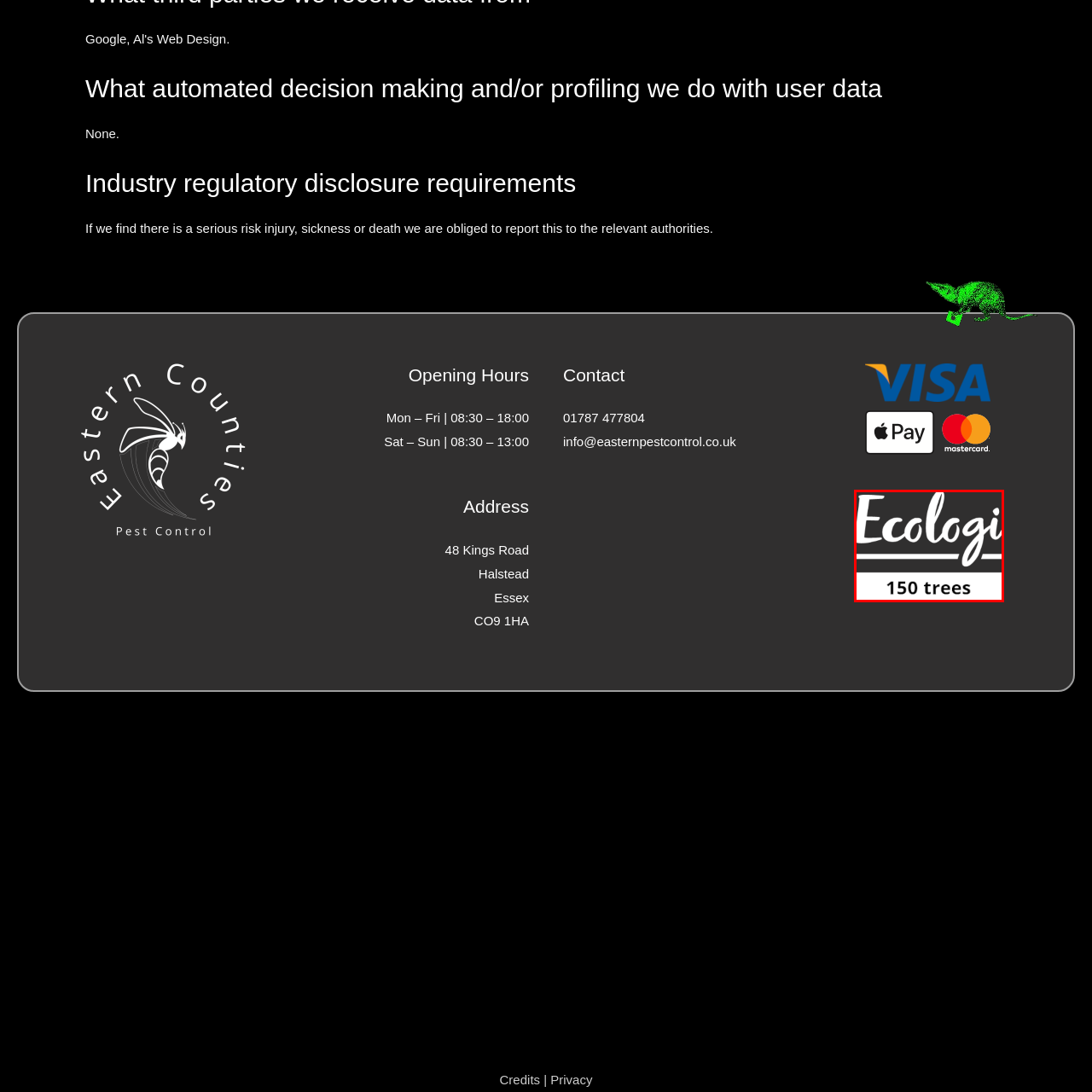Generate a comprehensive caption for the image that is marked by the red border.

The image features the logo of "Ecologi," prominently displaying the text "150 trees" beneath it. This design highlights the organization's commitment to environmental sustainability and tree planting initiatives. Ecologi partners with various projects to plant trees as a means to combat climate change, making a positive impact on the planet. The presentation emphasizes the number of trees planted, reinforcing the message of collective action for environmental preservation.